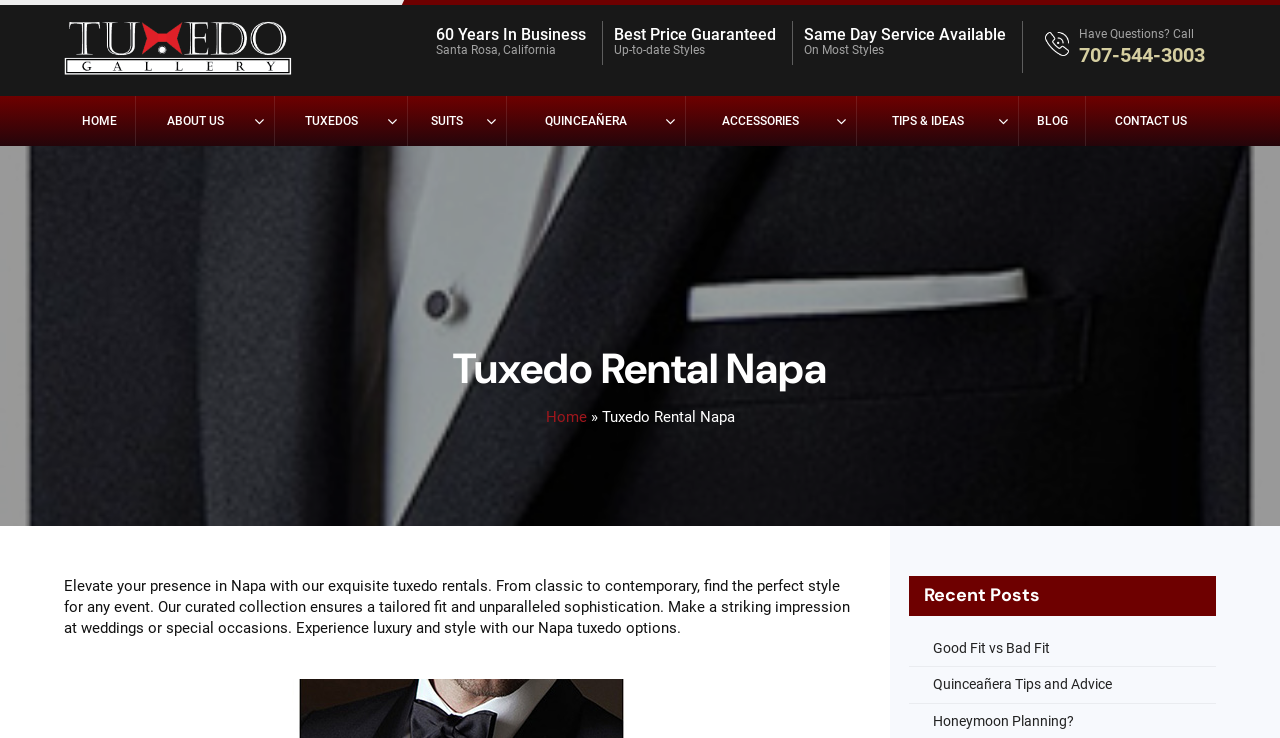Could you identify the text that serves as the heading for this webpage?

Tuxedo Rental Napa